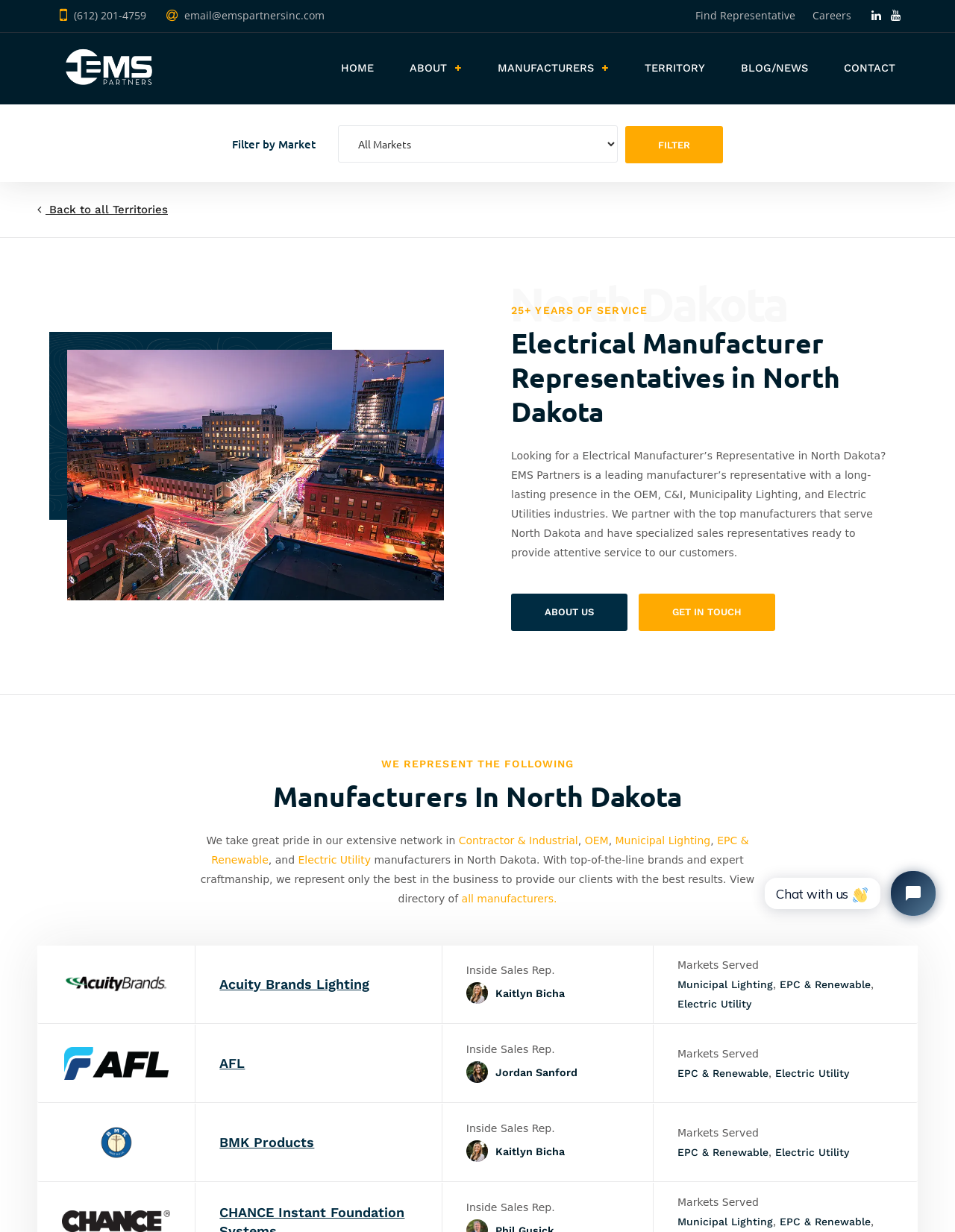Explain in detail what is displayed on the webpage.

The webpage is about EMS Partners, a leading North Dakota Electrical Manufacturer's Representative. At the top, there is a logo and a navigation menu with links to "HOME", "ABOUT", "MANUFACTURERS", "TERRITORY", "BLOG/NEWS", and "CONTACT". Below the navigation menu, there is a filter section with a combobox and a "Filter" button.

The main content of the webpage is divided into several sections. The first section has a heading "25+ YEARS OF SERVICE" and a paragraph of text describing EMS Partners' experience and services in the OEM, C&I, Municipality Lighting, and Electric Utilities industries.

The next section has a heading "WE REPRESENT THE FOLLOWING" and lists the industries and manufacturers that EMS Partners represents, including Contractor & Industrial, OEM, Municipal Lighting, and Electric Utility.

Below this section, there is a list of manufacturers, each with a logo, a heading, and a link to more information. The manufacturers listed include Acuity Brands Lighting, AFL, and BMK Products. Each manufacturer's section also includes information about the markets they serve and the inside sales representative.

Throughout the webpage, there are several calls-to-action, including links to "ABOUT US", "GET IN TOUCH", and "VIEW DIRECTORY OF ALL MANUFACTURERS". The webpage also has a footer section with contact information, including a phone number, email address, and social media links.